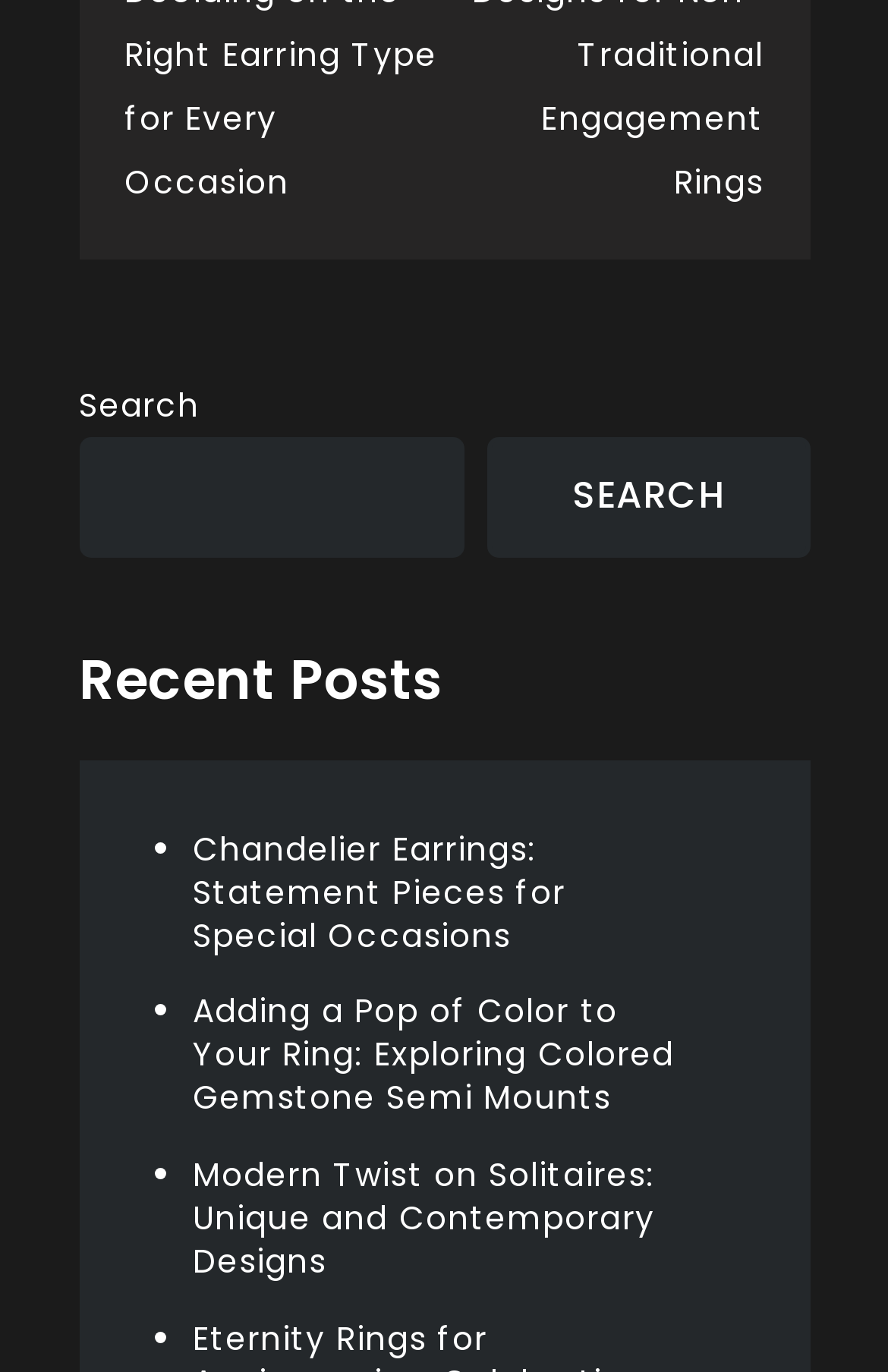What is the purpose of the search box?
Kindly offer a comprehensive and detailed response to the question.

The search box is located at the top of the webpage, and it has a button with the text 'SEARCH'. This suggests that the search box is used to search for specific content within the webpage.